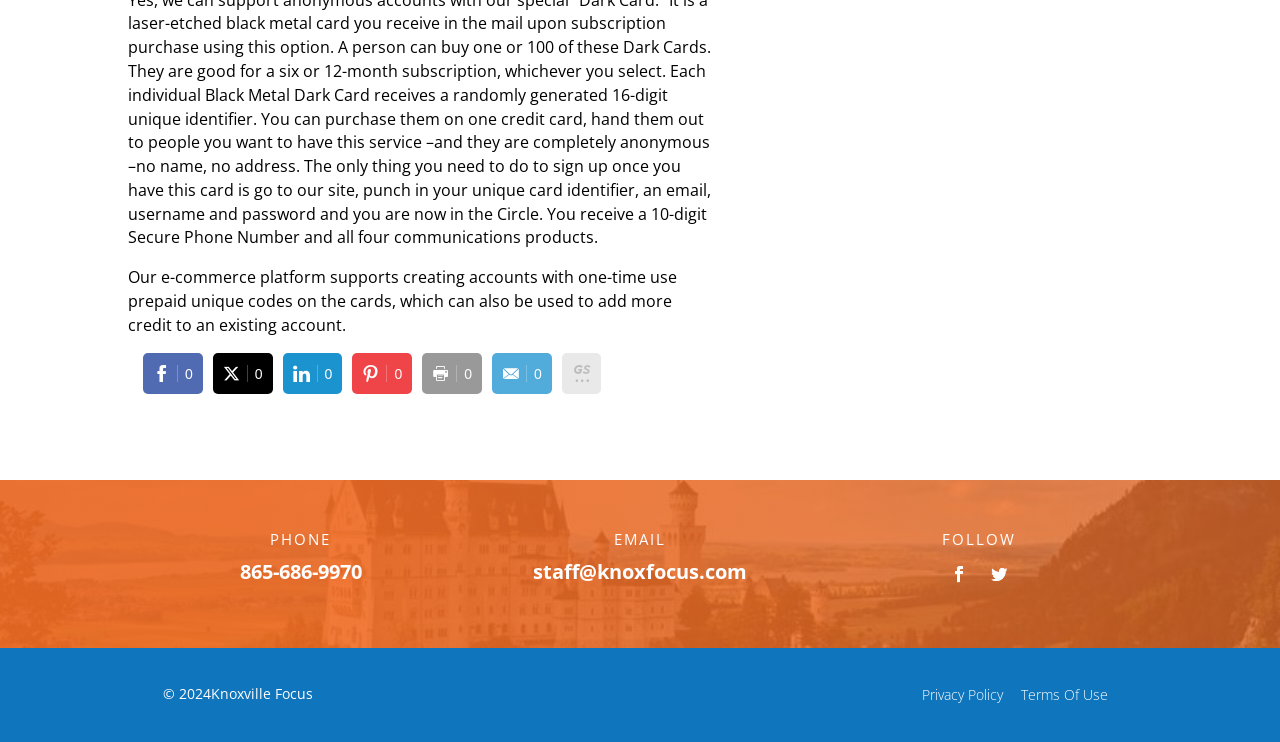What is the email address?
Based on the screenshot, provide a one-word or short-phrase response.

staff@knoxfocus.com